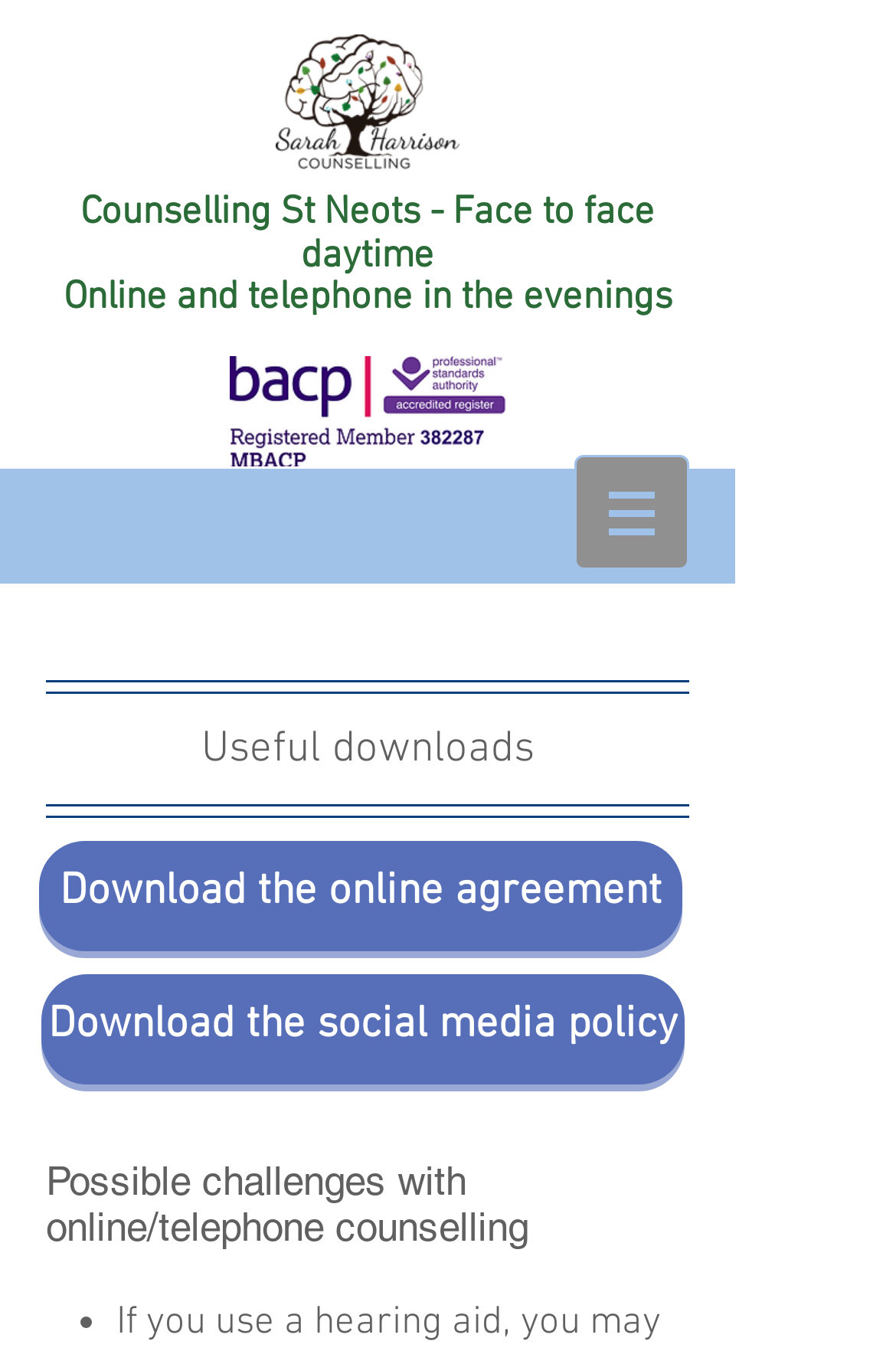Answer this question in one word or a short phrase: How many downloadable resources are available?

2